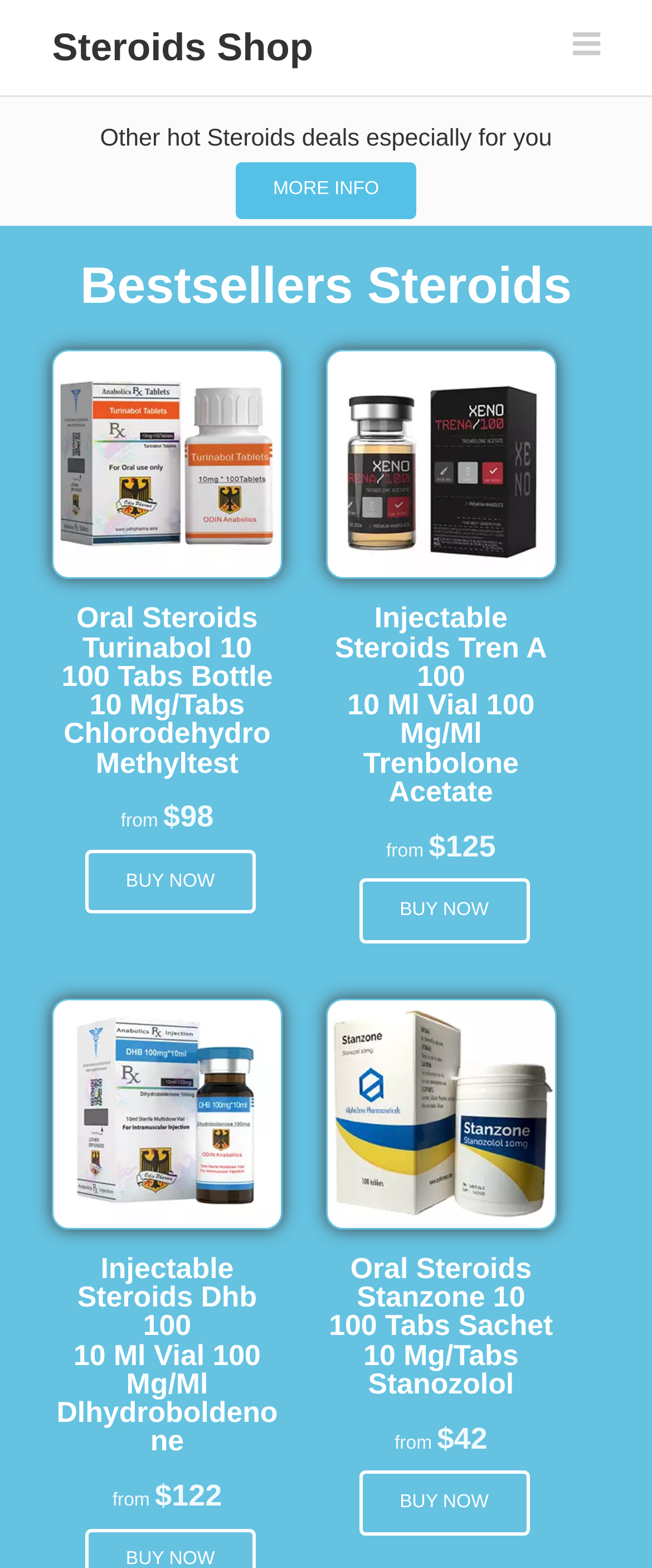Produce an extensive caption that describes everything on the webpage.

This webpage is an online steroids shop, with a focus on Sciroxx Anavar steroids. At the top, there is a link to the "Steroids Shop" and a cart icon. Below this, there is a section highlighting "Other hot Steroids deals especially for you" with a "MORE INFO" link.

The main content of the page is divided into four sections, each featuring a different type of steroid. The first section is for "Oral Steroids Turinabol 10", with an image of the product, a heading describing the product, and a price of $98. There is also a "BUY NOW" link.

To the right of this section is another section for "Injectable Steroids Tren A 100", with a similar layout, including an image, heading, price of $125, and a "BUY NOW" link.

Below these two sections are two more sections, one for "Injectable Steroids Dhb 100" and another for "Oral Steroids Stanzone 10". Each of these sections has an image, heading, price ($122 and $42, respectively), and a "BUY NOW" link.

Overall, the page is organized into clear sections, each highlighting a specific steroid product with relevant information and a call-to-action to purchase.